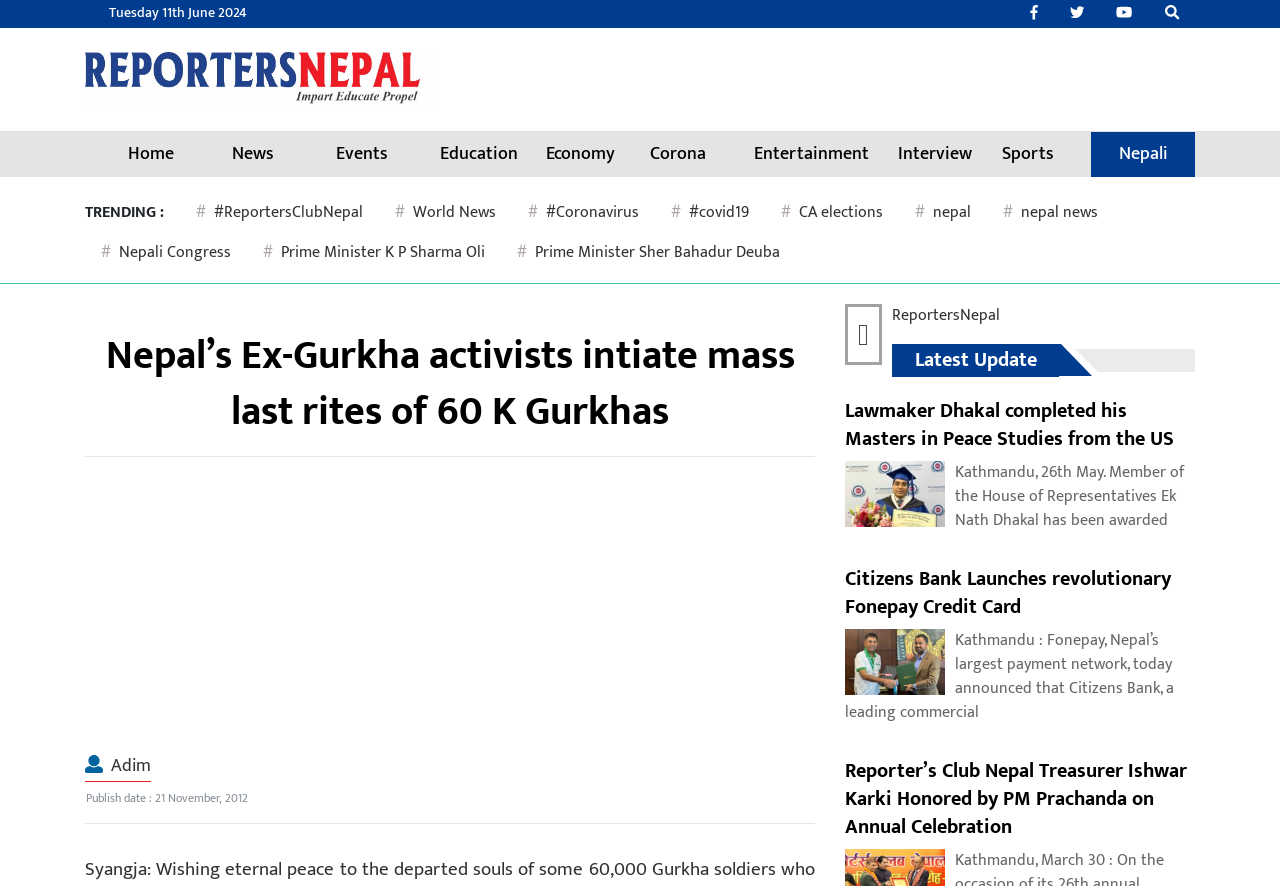Can you extract the headline from the webpage for me?

Nepal’s Ex-Gurkha activists intiate mass last rites of 60 K Gurkhas